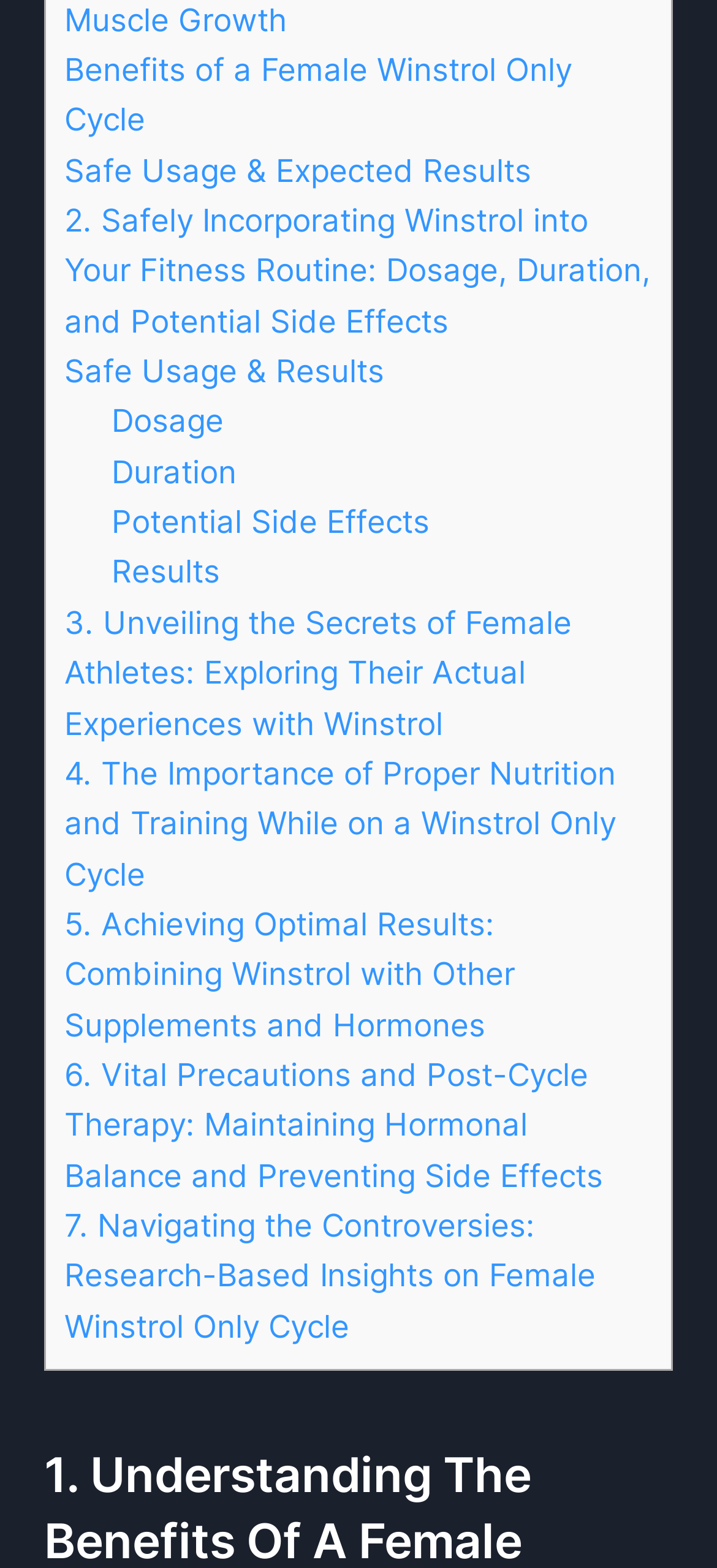Could you indicate the bounding box coordinates of the region to click in order to complete this instruction: "Read about 'Dosage'".

[0.155, 0.256, 0.312, 0.281]